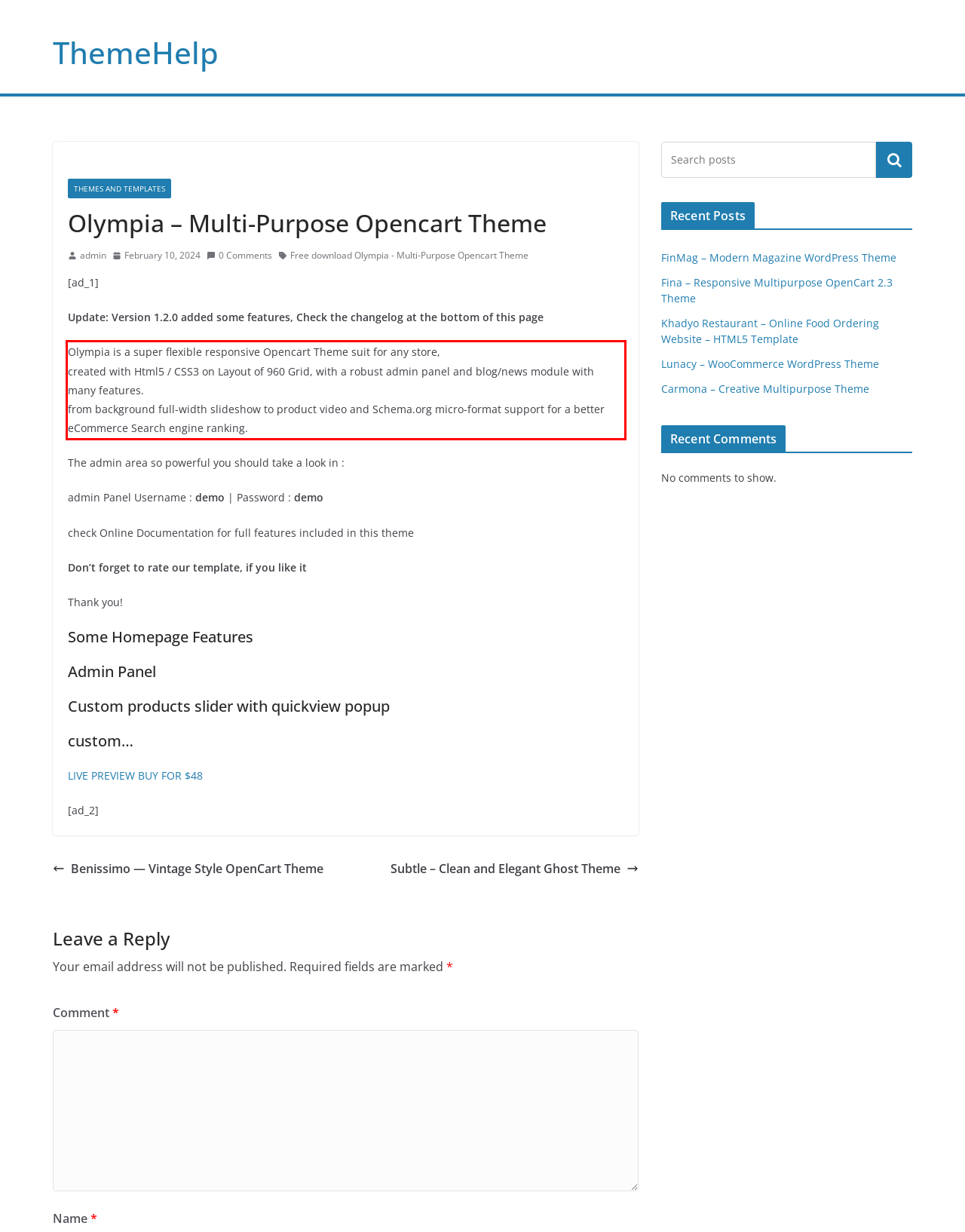Please recognize and transcribe the text located inside the red bounding box in the webpage image.

Olympia is a super flexible responsive Opencart Theme suit for any store, created with Html5 / CSS3 on Layout of 960 Grid, with a robust admin panel and blog/news module with many features. from background full-width slideshow to product video and Schema.org micro-format support for a better eCommerce Search engine ranking.